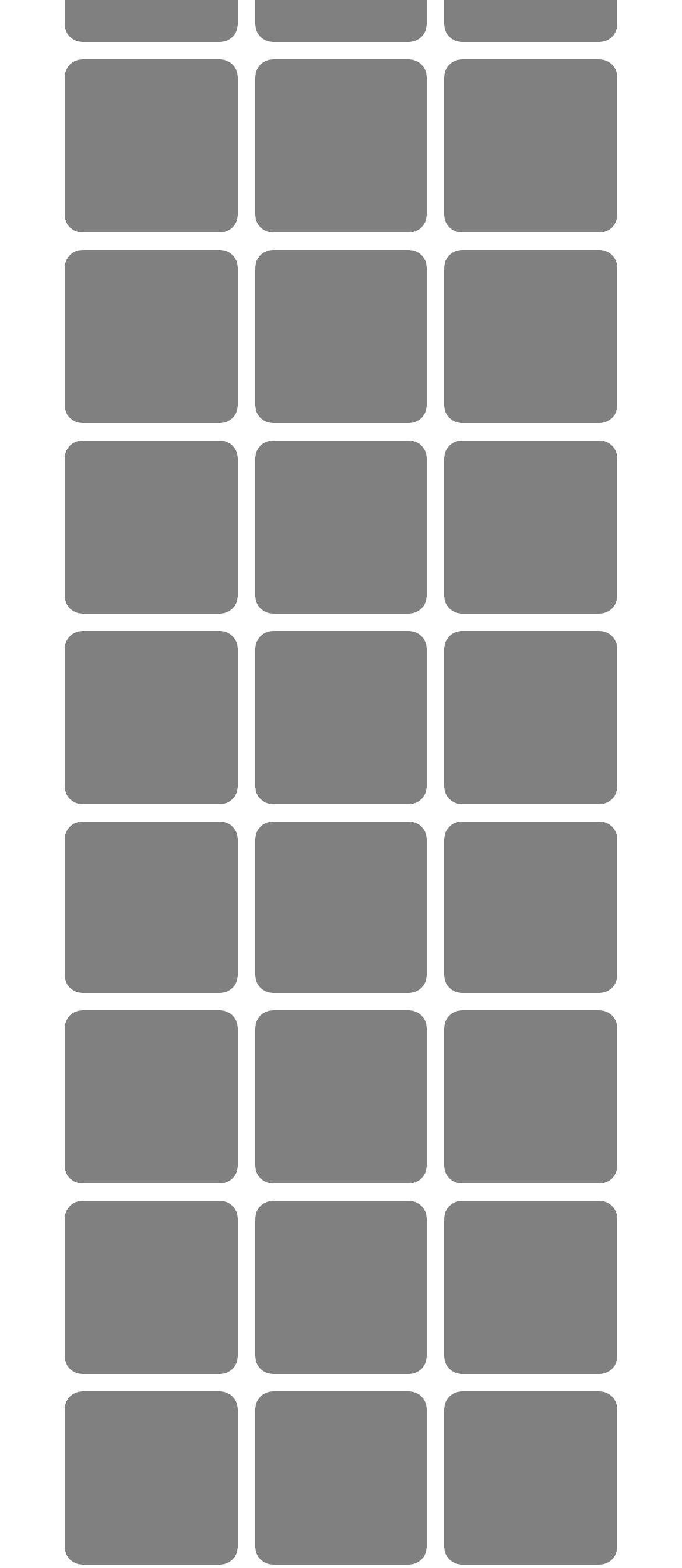Please find the bounding box coordinates in the format (top-left x, top-left y, bottom-right x, bottom-right y) for the given element description. Ensure the coordinates are floating point numbers between 0 and 1. Description: alt="Plant vs Zombies"

[0.652, 0.565, 0.906, 0.588]